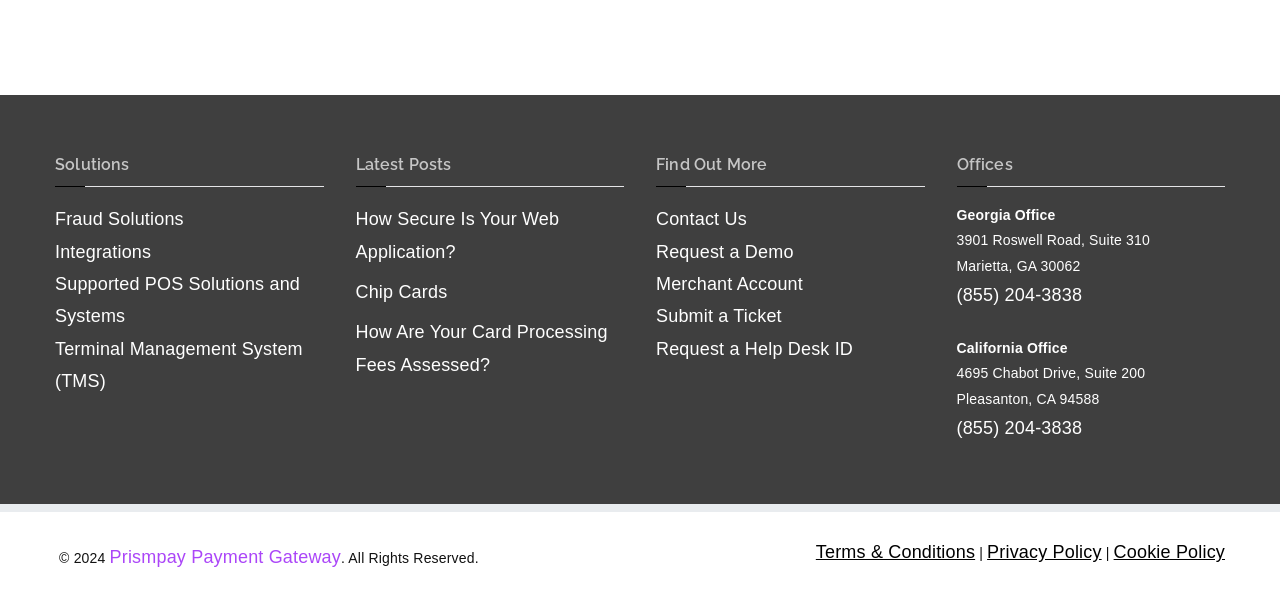Carefully observe the image and respond to the question with a detailed answer:
How many links are under the 'Solutions' heading?

I counted the number of links under the 'Solutions' heading, which are Fraud Solutions, Integrations, Supported POS Solutions and Systems, and Terminal Management System (TMS), so the answer is 4.